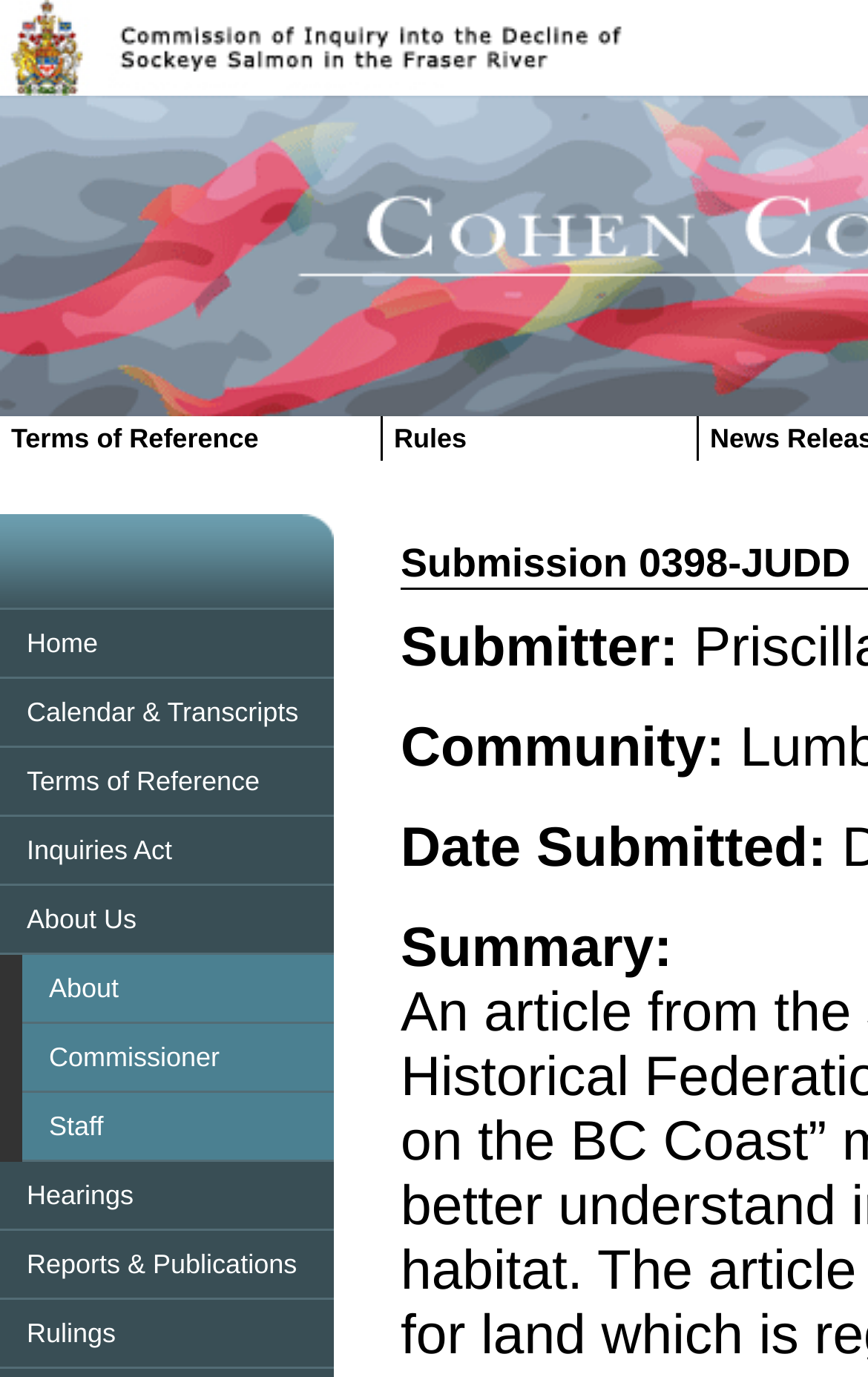For the following element description, predict the bounding box coordinates in the format (top-left x, top-left y, bottom-right x, bottom-right y). All values should be floating point numbers between 0 and 1. Description: Calendar & Transcripts

[0.0, 0.493, 0.385, 0.543]